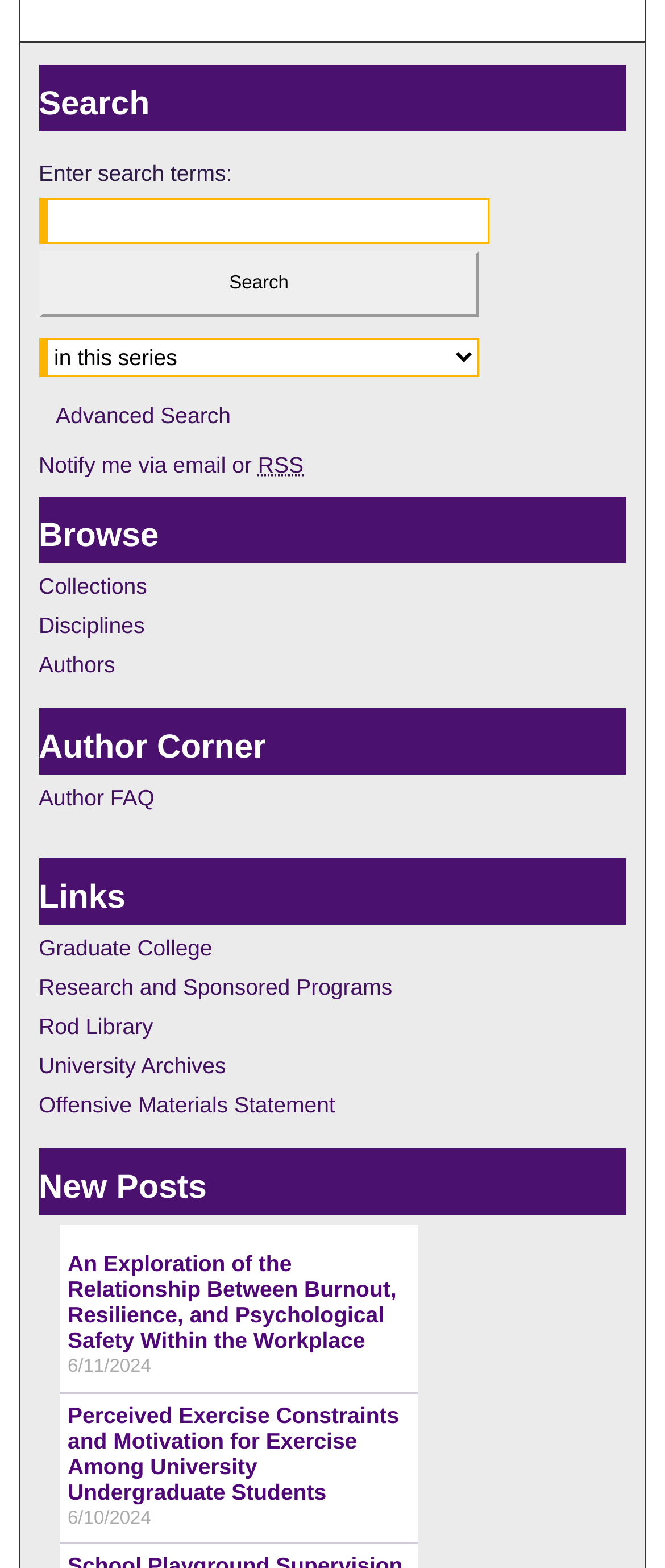Answer the question using only one word or a concise phrase: What is the topic of the first new post listed?

Burnout, Resilience, and Psychological Safety